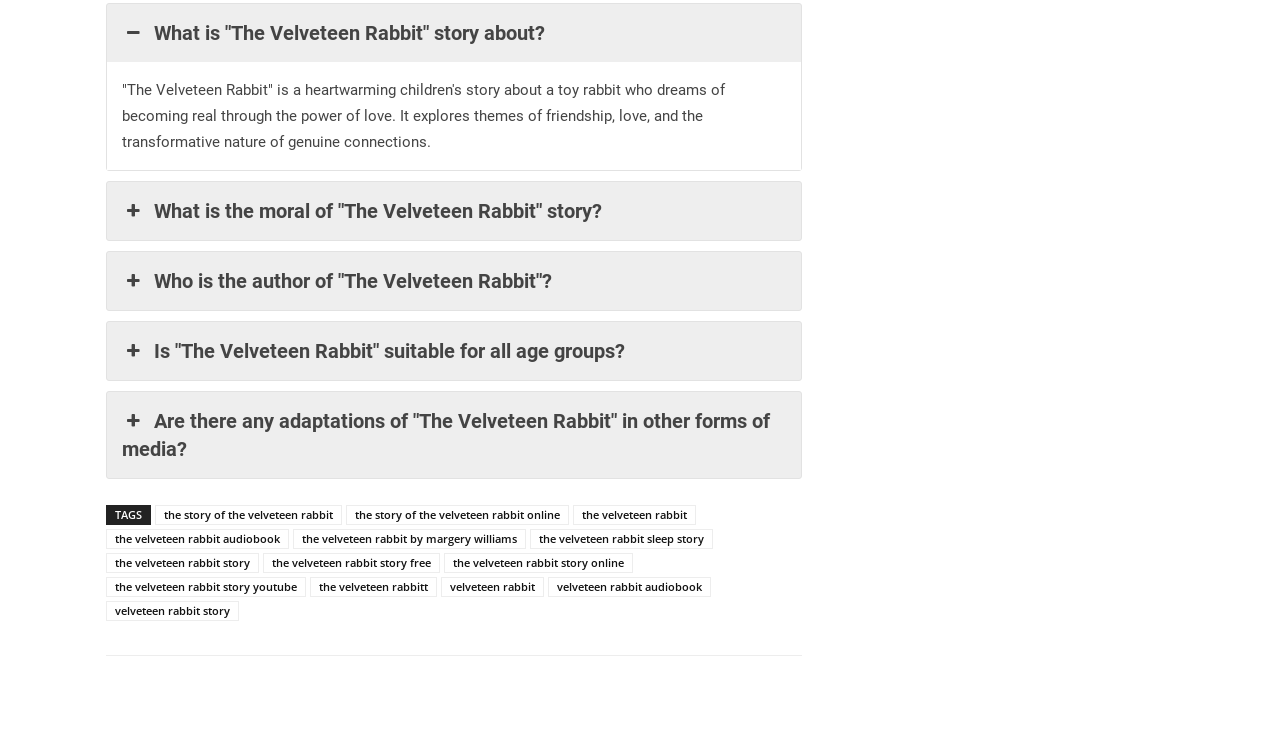What is the central character of 'The Velveteen Rabbit' story?
Based on the screenshot, provide a one-word or short-phrase response.

a toy rabbit